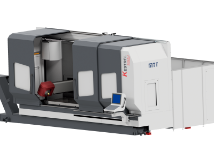Answer in one word or a short phrase: 
What is the purpose of the integrated control panel?

User-friendly operation